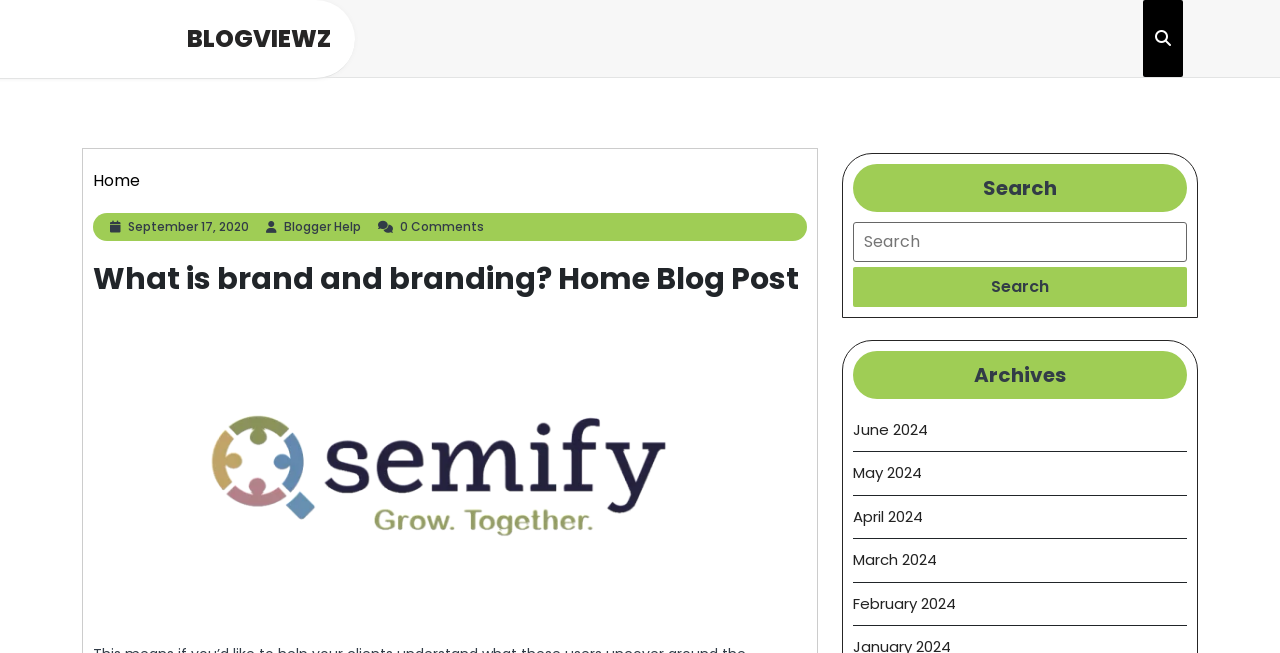Given the description: "Contact", determine the bounding box coordinates of the UI element. The coordinates should be formatted as four float numbers between 0 and 1, [left, top, right, bottom].

None